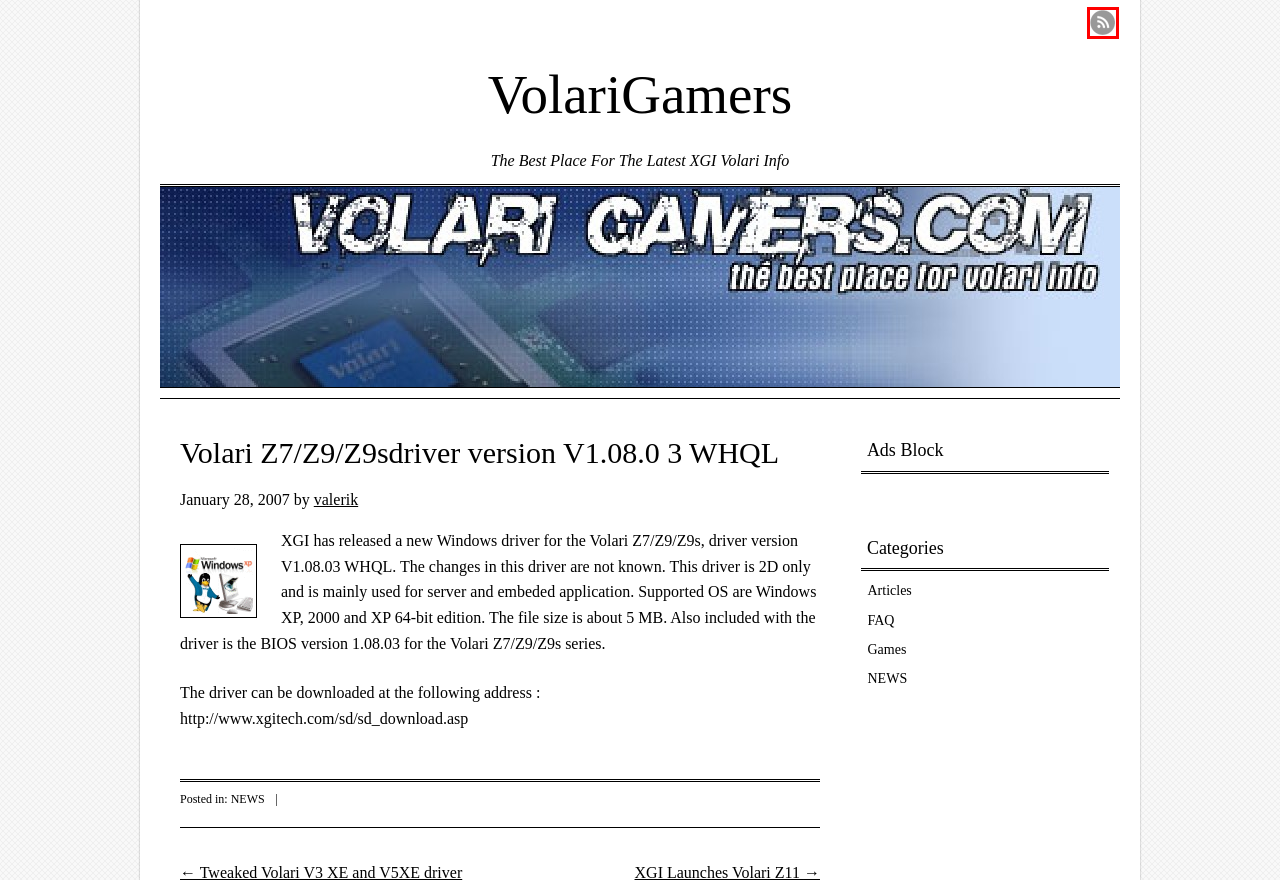You have a screenshot of a webpage where a red bounding box highlights a specific UI element. Identify the description that best matches the resulting webpage after the highlighted element is clicked. The choices are:
A. NEWS | VolariGamers
B. Games | VolariGamers
C. FAQ | VolariGamers
D. valerik | VolariGamers
E. VolariGamers
F. The best graphics solution for servers and thin clients | VolariGamers
G. Tweaked Volari V3 XE and V5XE driver | VolariGamers
H. Articles | VolariGamers

E